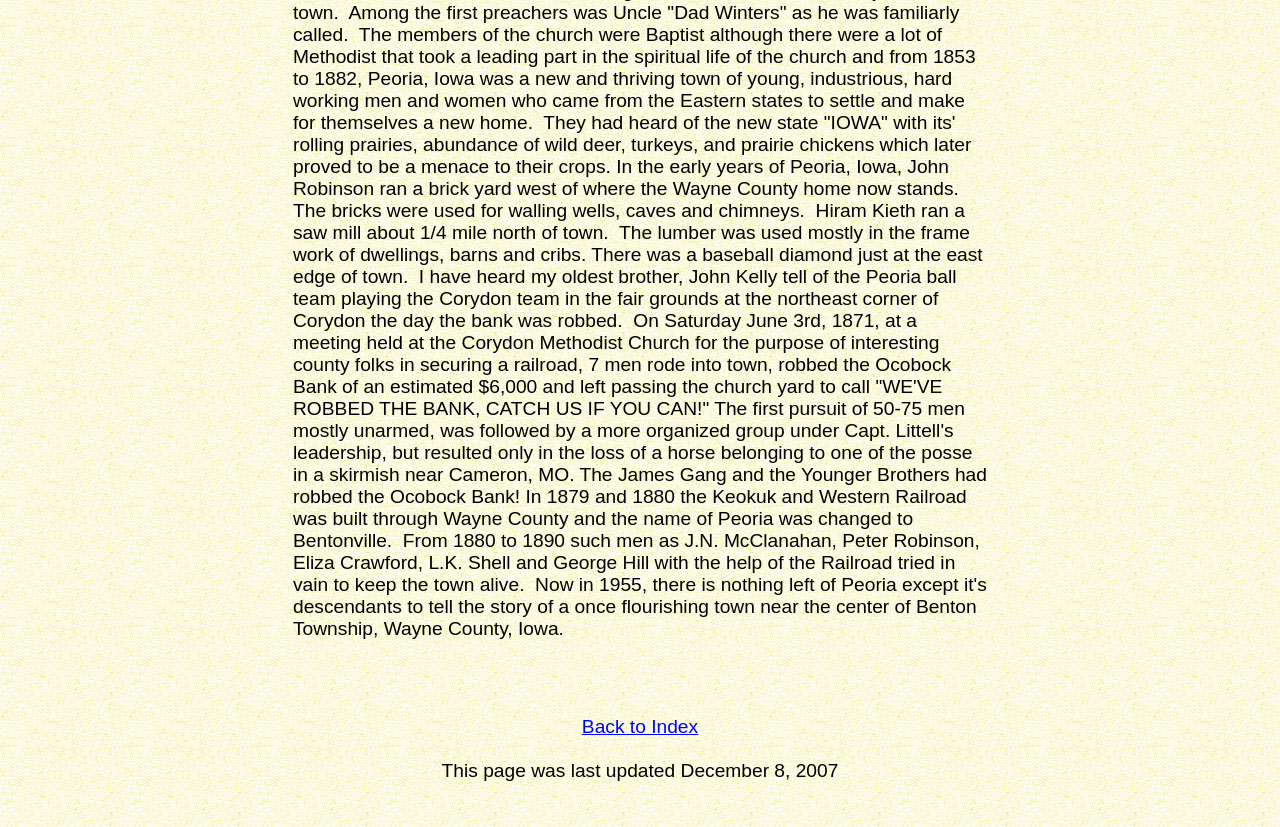Extract the bounding box coordinates of the UI element described: "Back to Index". Provide the coordinates in the format [left, top, right, bottom] with values ranging from 0 to 1.

[0.455, 0.866, 0.545, 0.891]